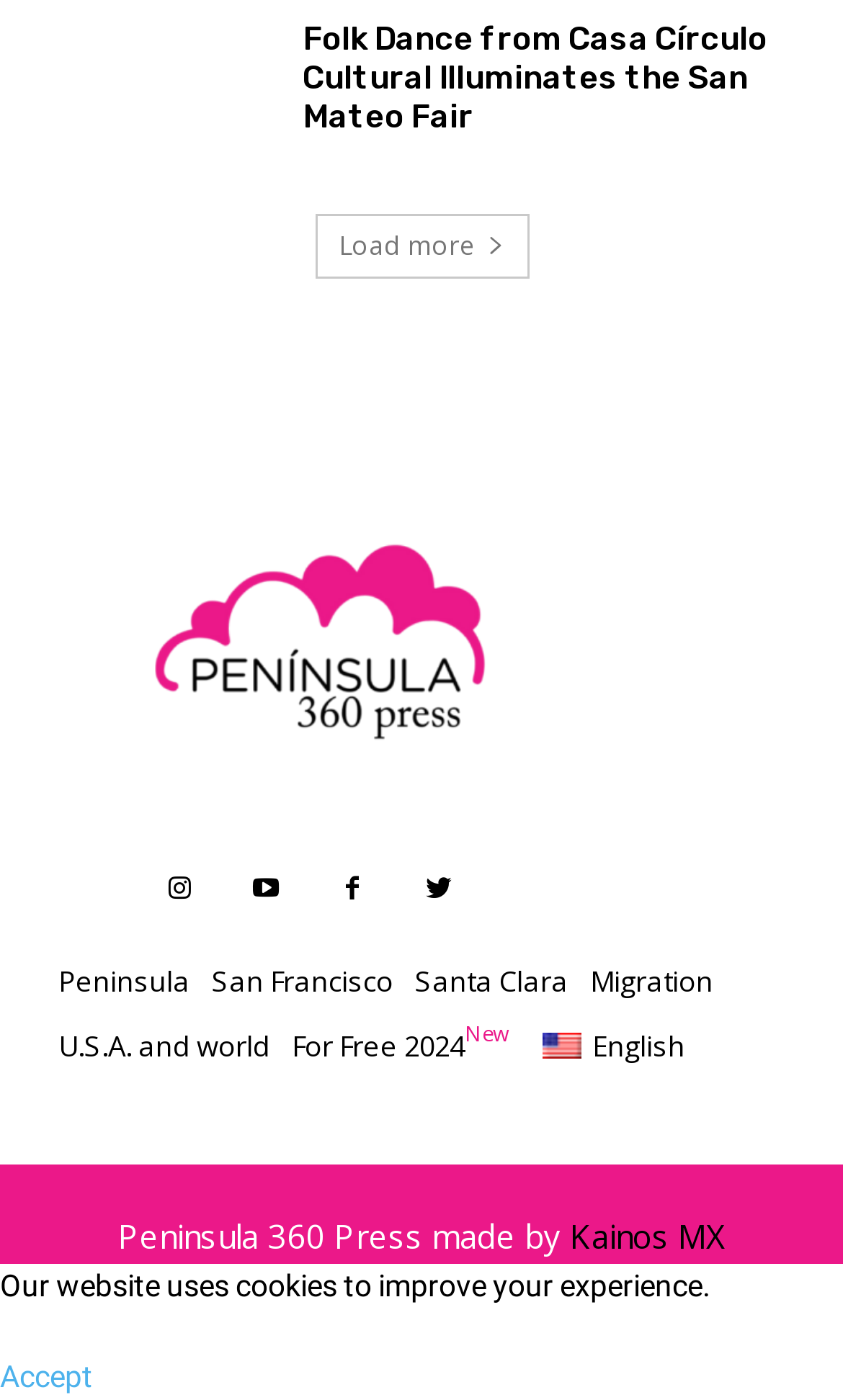Look at the image and answer the question in detail:
What is the name of the cultural organization?

The name of the cultural organization can be found in the heading element, which is 'Folk Dance from Casa Círculo Cultural Illuminates the San Mateo Fair'. The organization's name is 'Casa Círculo Cultural'.